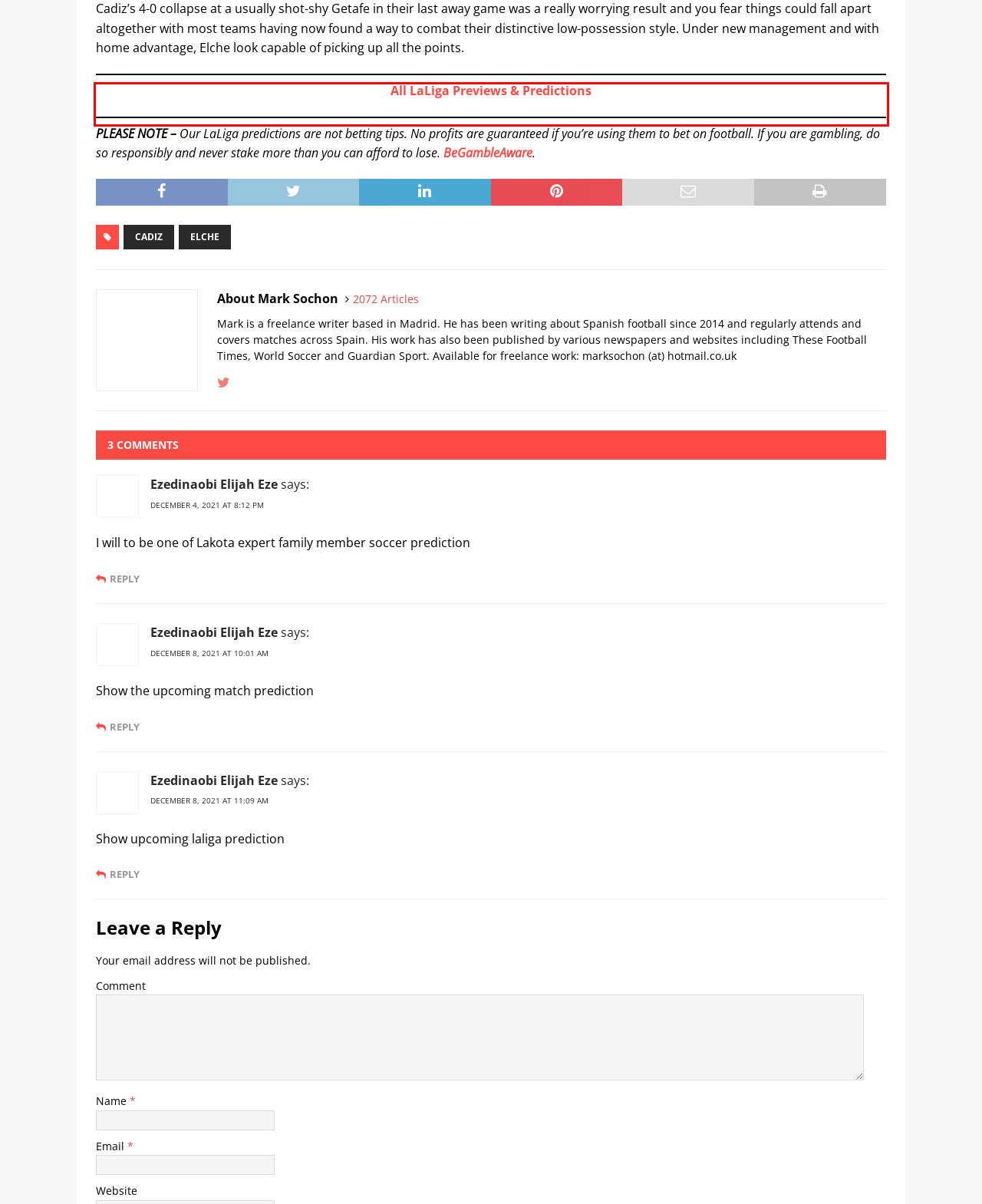Analyze the red bounding box in the provided webpage screenshot and generate the text content contained within.

PLEASE NOTE – Our LaLiga predictions are not betting tips. No profits are guaranteed if you’re using them to bet on football. If you are gambling, do so responsibly and never stake more than you can afford to lose. BeGambleAware.